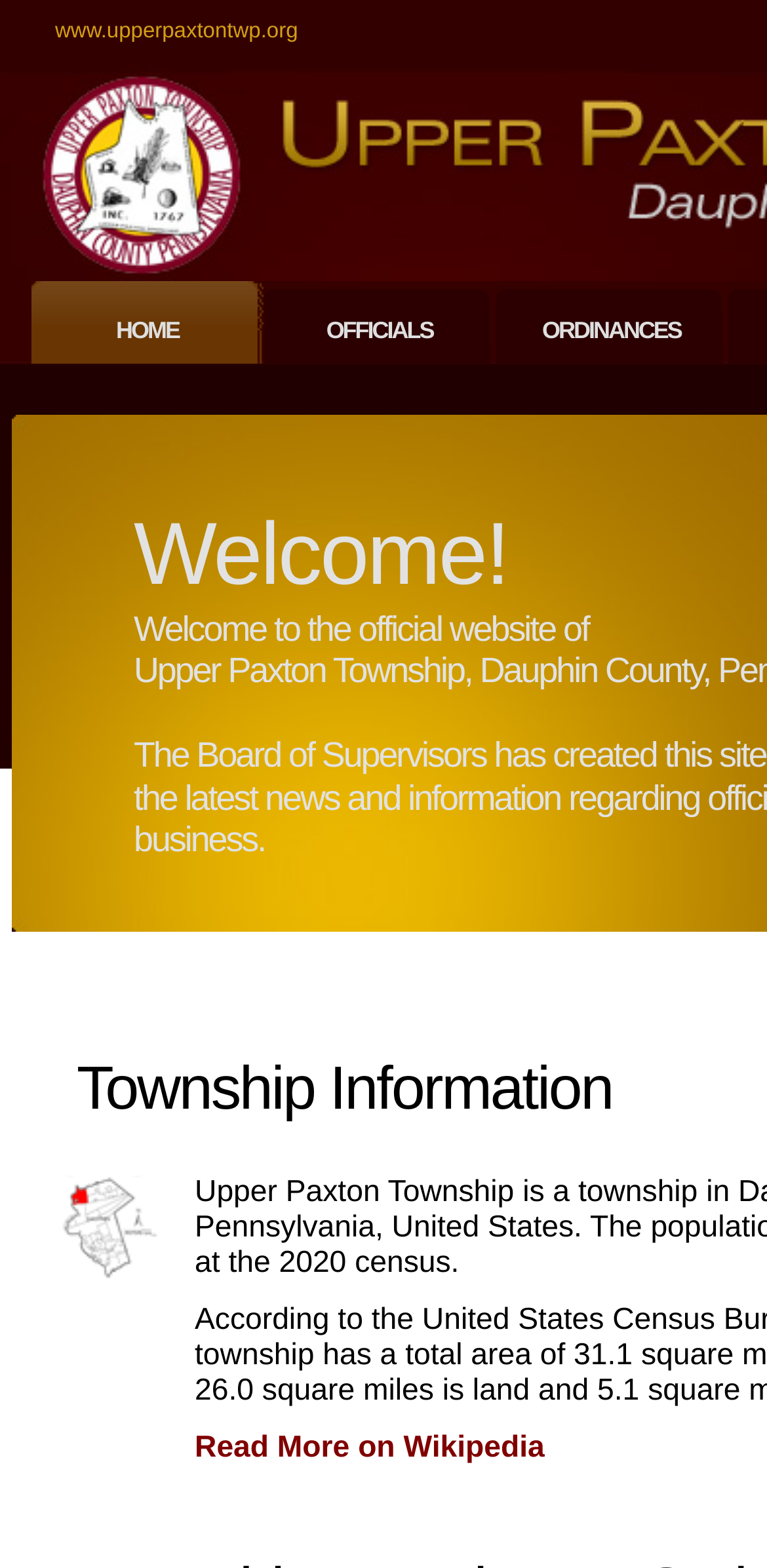Determine the bounding box for the UI element described here: "Read More on Wikipedia".

[0.254, 0.913, 0.71, 0.934]